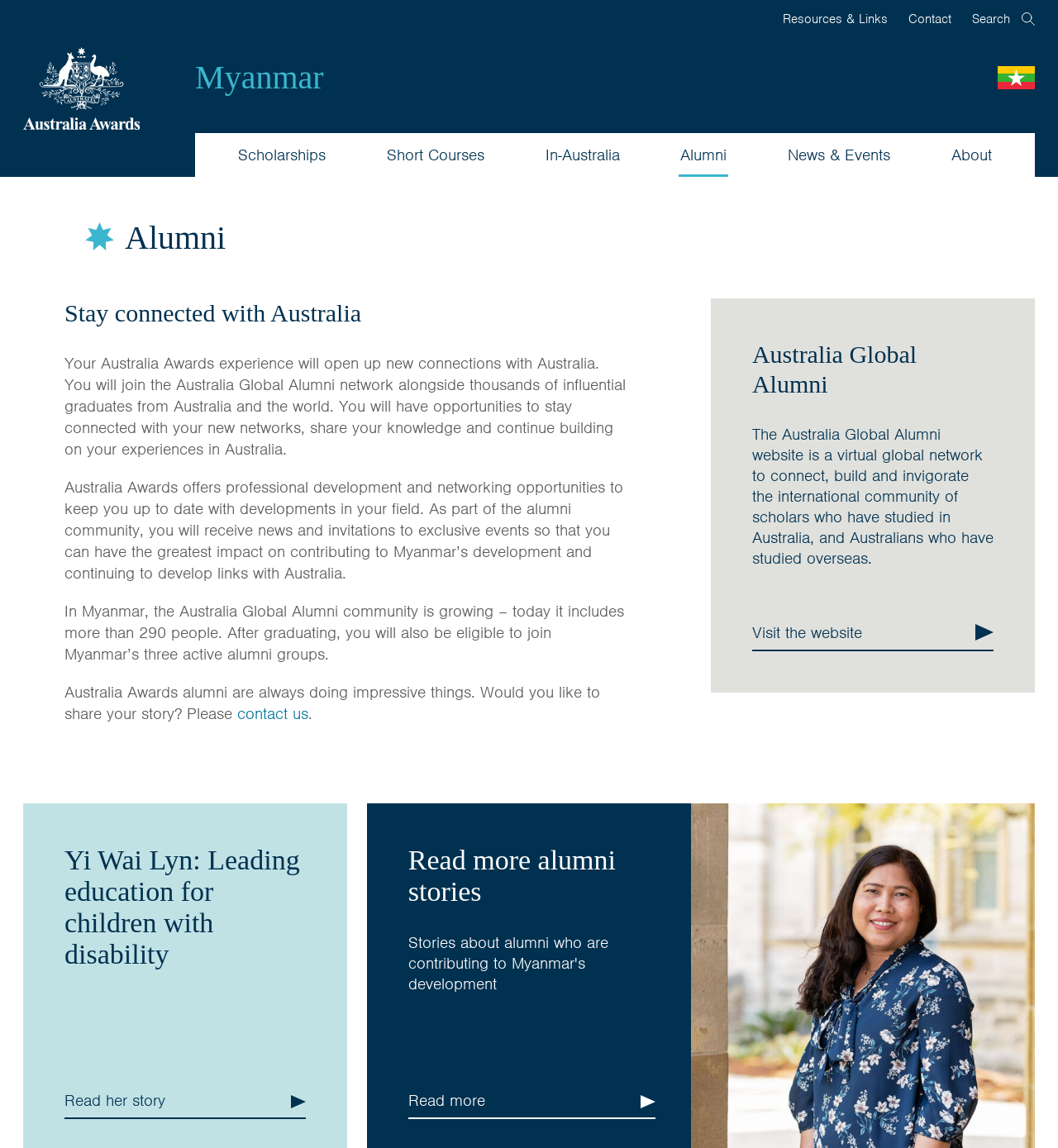What is the name of the person whose story is featured on this webpage?
We need a detailed and meticulous answer to the question.

The webpage features a story about Yi Wai Lyn, who is leading education for children with disability, and provides a link to read more about her story.